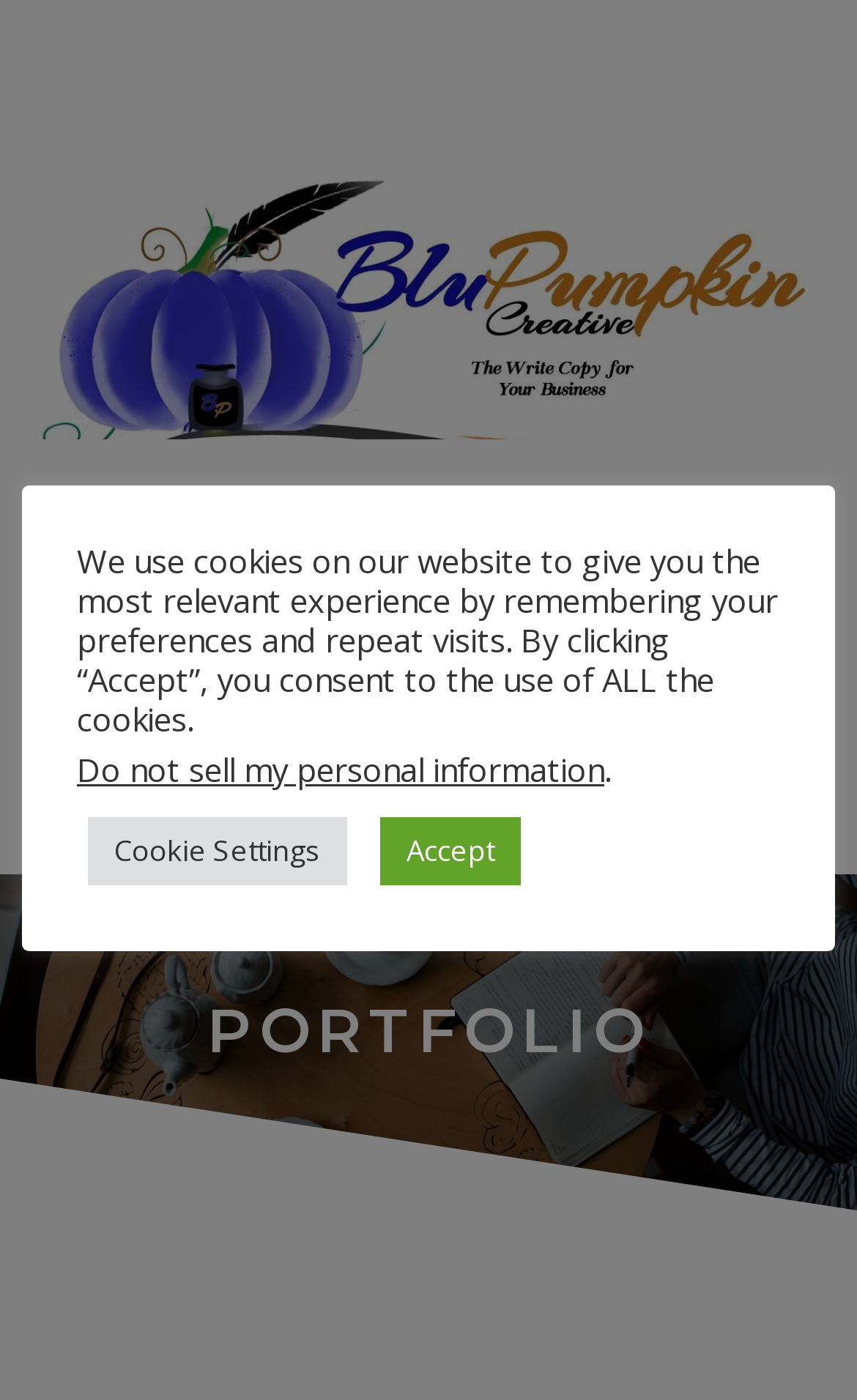Please answer the following query using a single word or phrase: 
What is the purpose of the 'Schedule a Call!' link?

To schedule a call